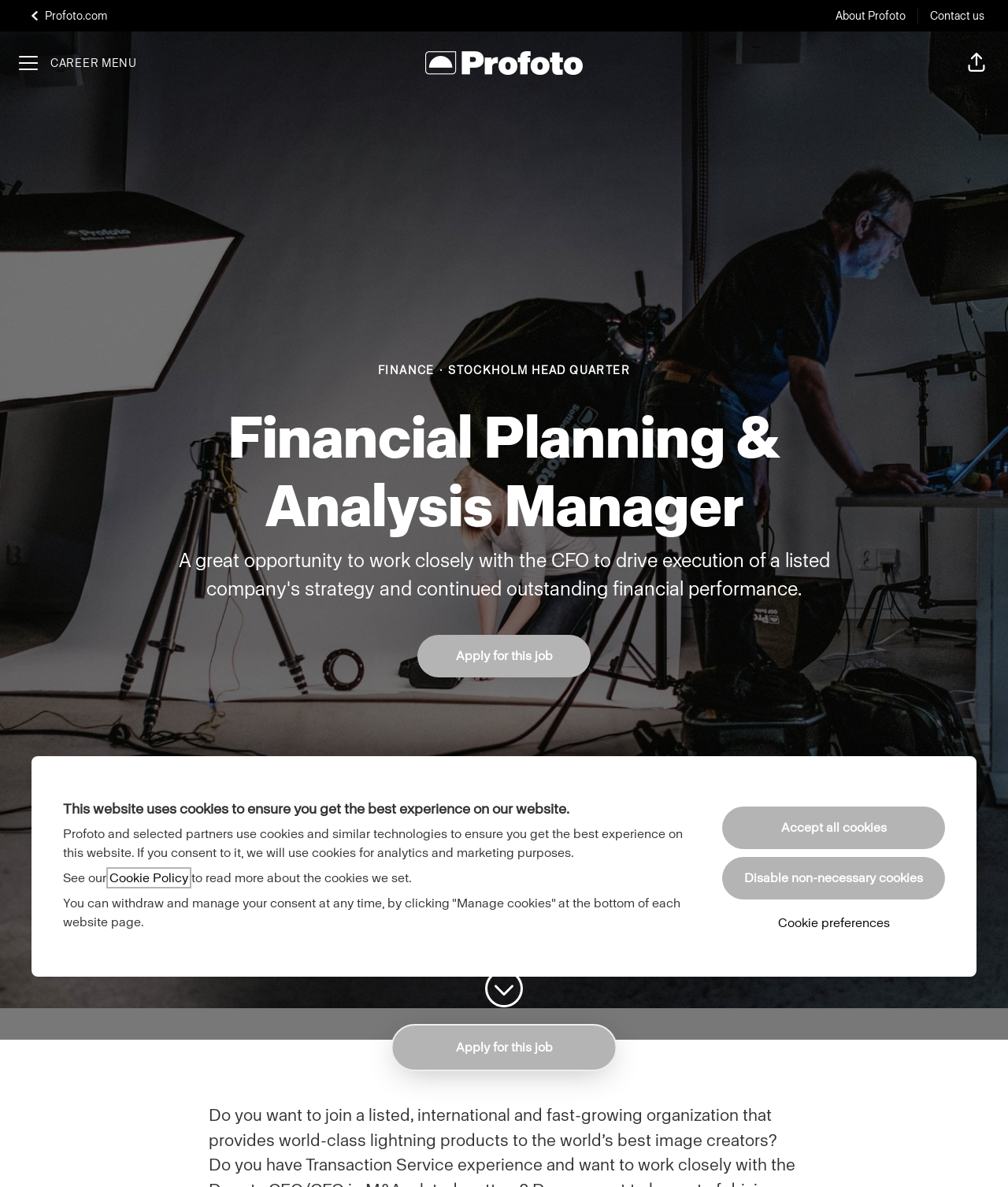Predict the bounding box coordinates of the UI element that matches this description: "Accept all cookies". The coordinates should be in the format [left, top, right, bottom] with each value between 0 and 1.

[0.716, 0.679, 0.938, 0.715]